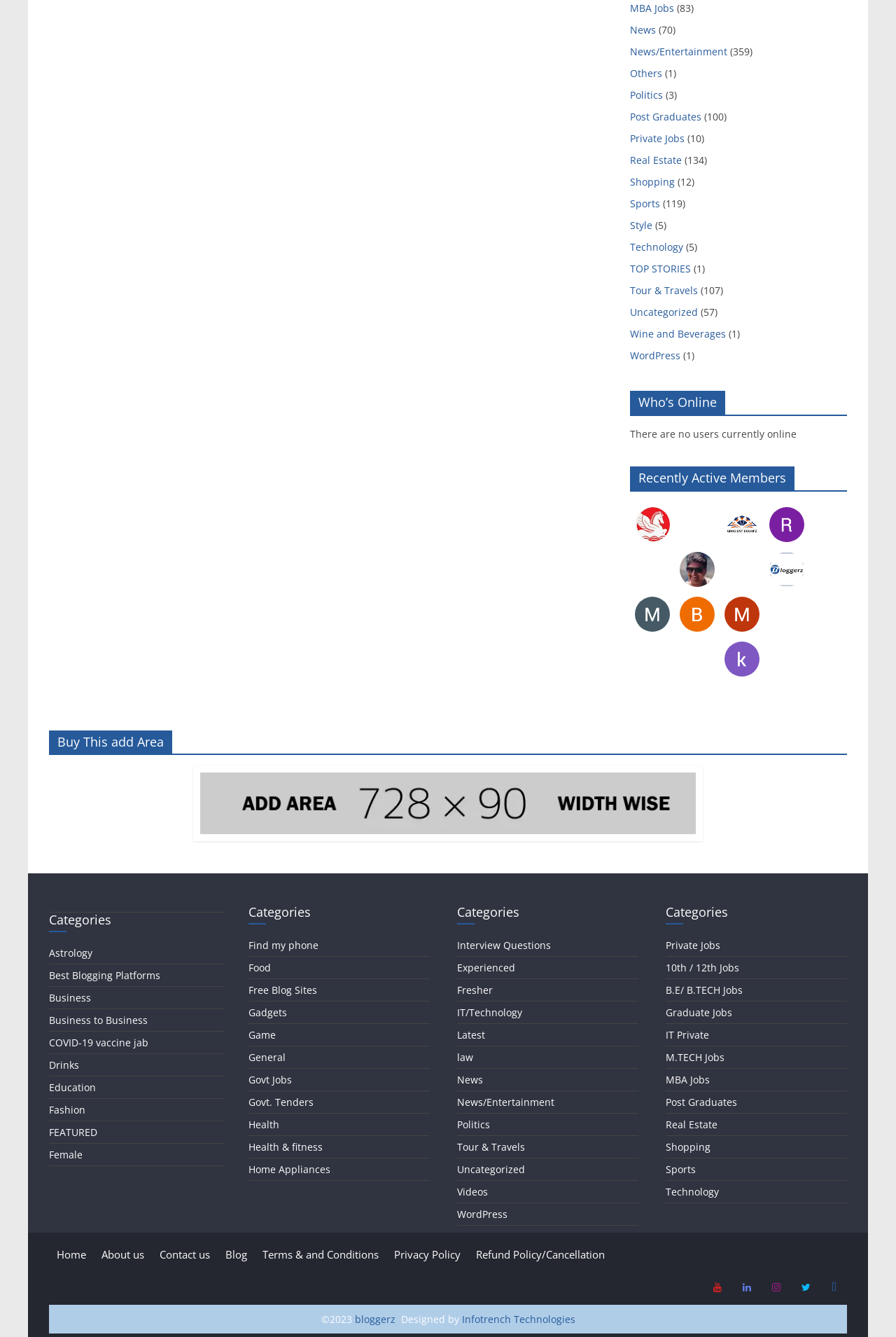What is the name of the first user listed under 'Recently Active Members'?
Using the image, provide a detailed and thorough answer to the question.

I looked at the images under the 'Recently Active Members' section and found the first profile picture with the name 'Singhal Industries Pvt Ltd'.